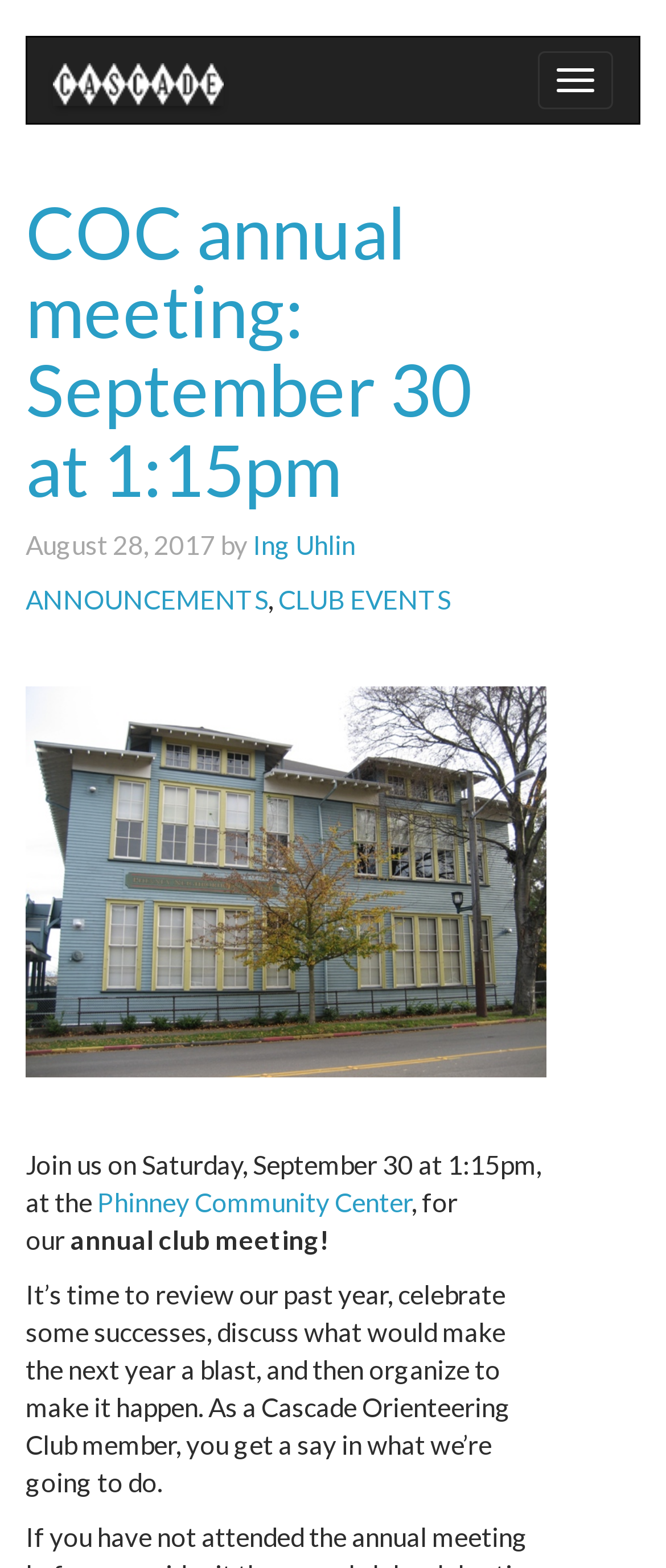Given the element description Announcements, predict the bounding box coordinates for the UI element in the webpage screenshot. The format should be (top-left x, top-left y, bottom-right x, bottom-right y), and the values should be between 0 and 1.

[0.038, 0.372, 0.403, 0.392]